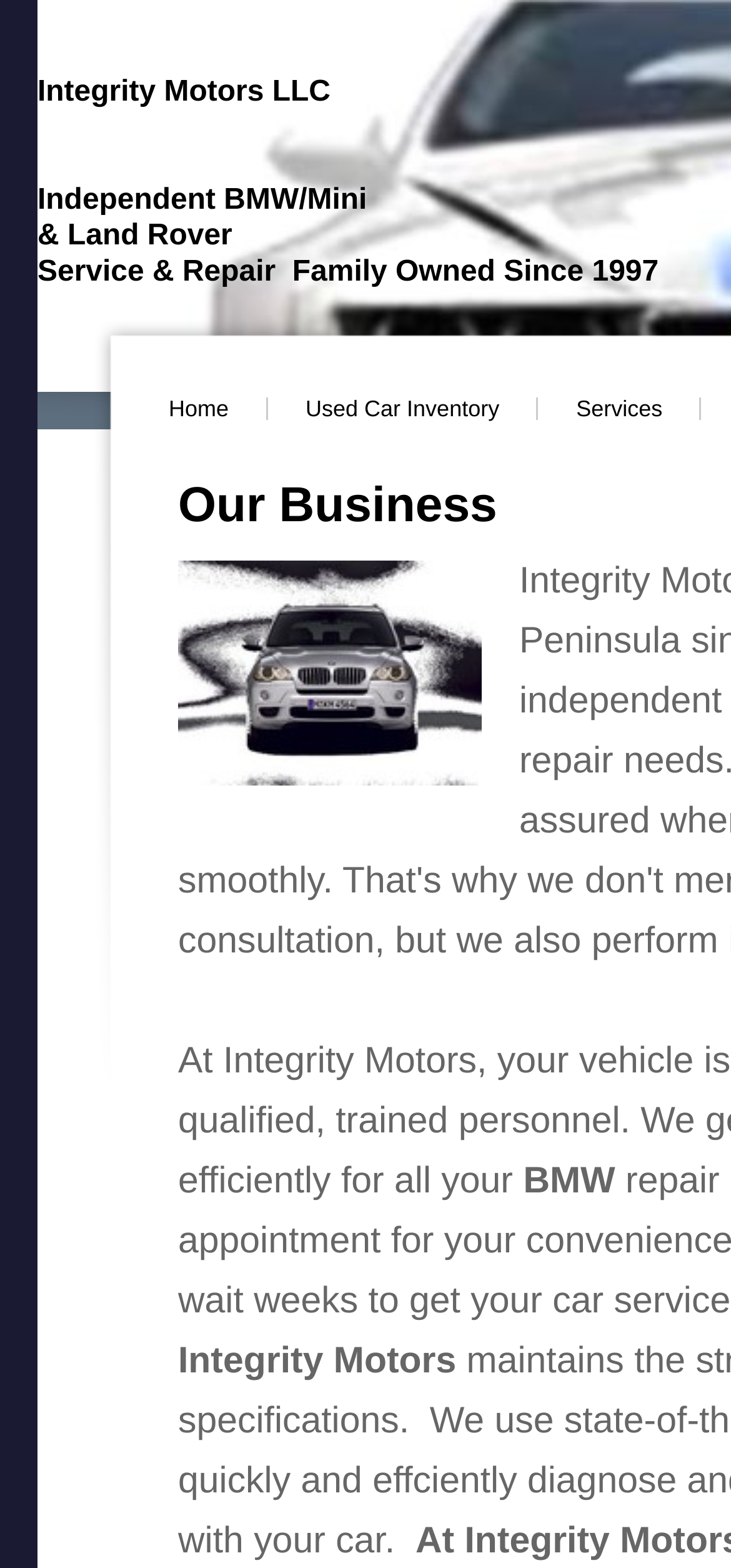Offer an in-depth caption of the entire webpage.

The webpage is about Integrity Motors, an independent BMW repair service. At the top of the page, there is a logo, represented by an SVG element, taking up most of the width. Below the logo, there are several lines of text, including the company name "Integrity Motors LLC", its description as an "Independent BMW/Mini & Land Rover Service & Repair", and a tagline "Family Owned Since 1997". 

On the top-right side of the page, there is a navigation menu with three links: "Home", "Used Car Inventory", and "Services", arranged horizontally. 

Further down the page, there is another link, but its text is not specified. This link is positioned below the navigation menu and takes up about half of the page's width.